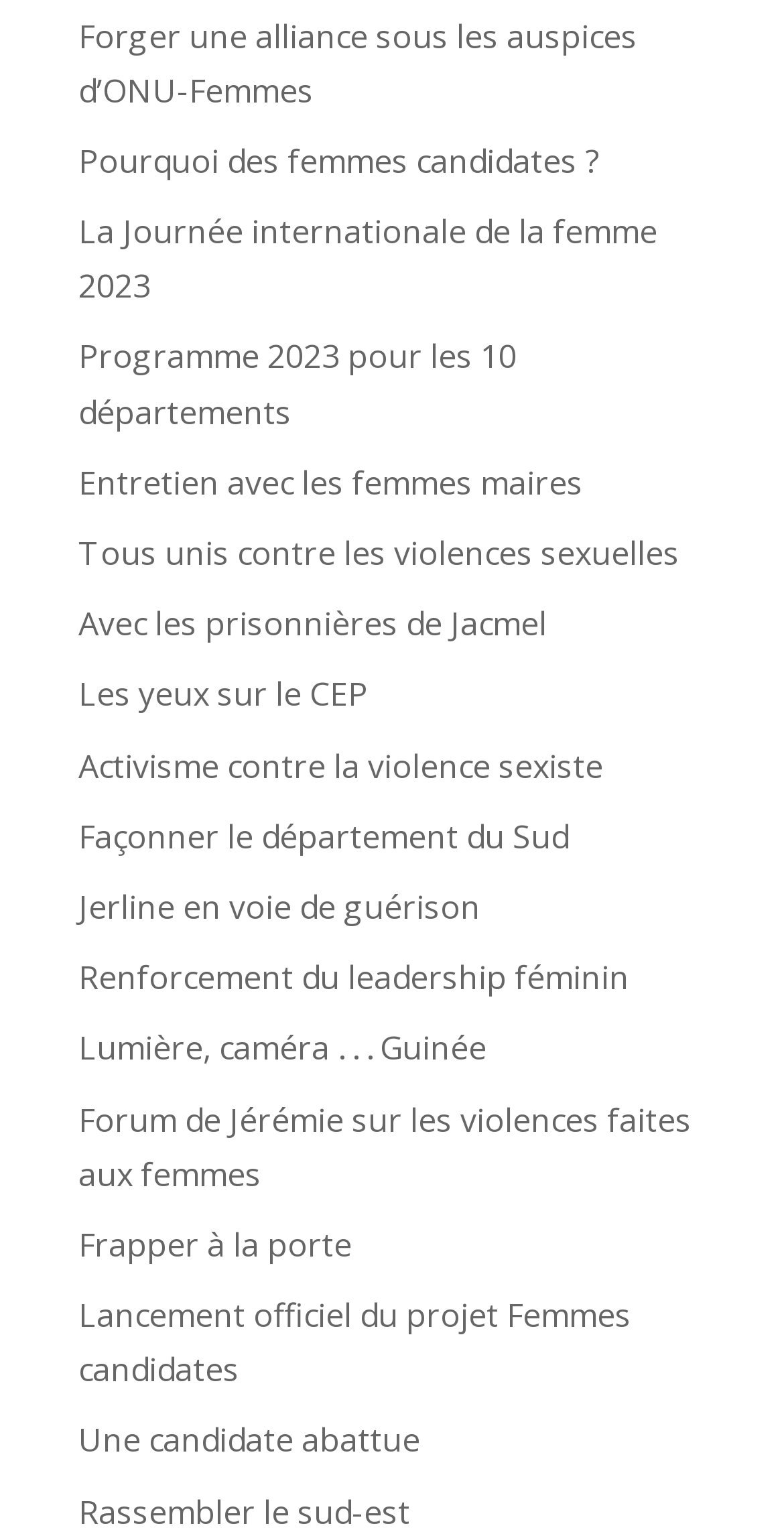What is the topic of the webpage?
From the image, provide a succinct answer in one word or a short phrase.

Women empowerment